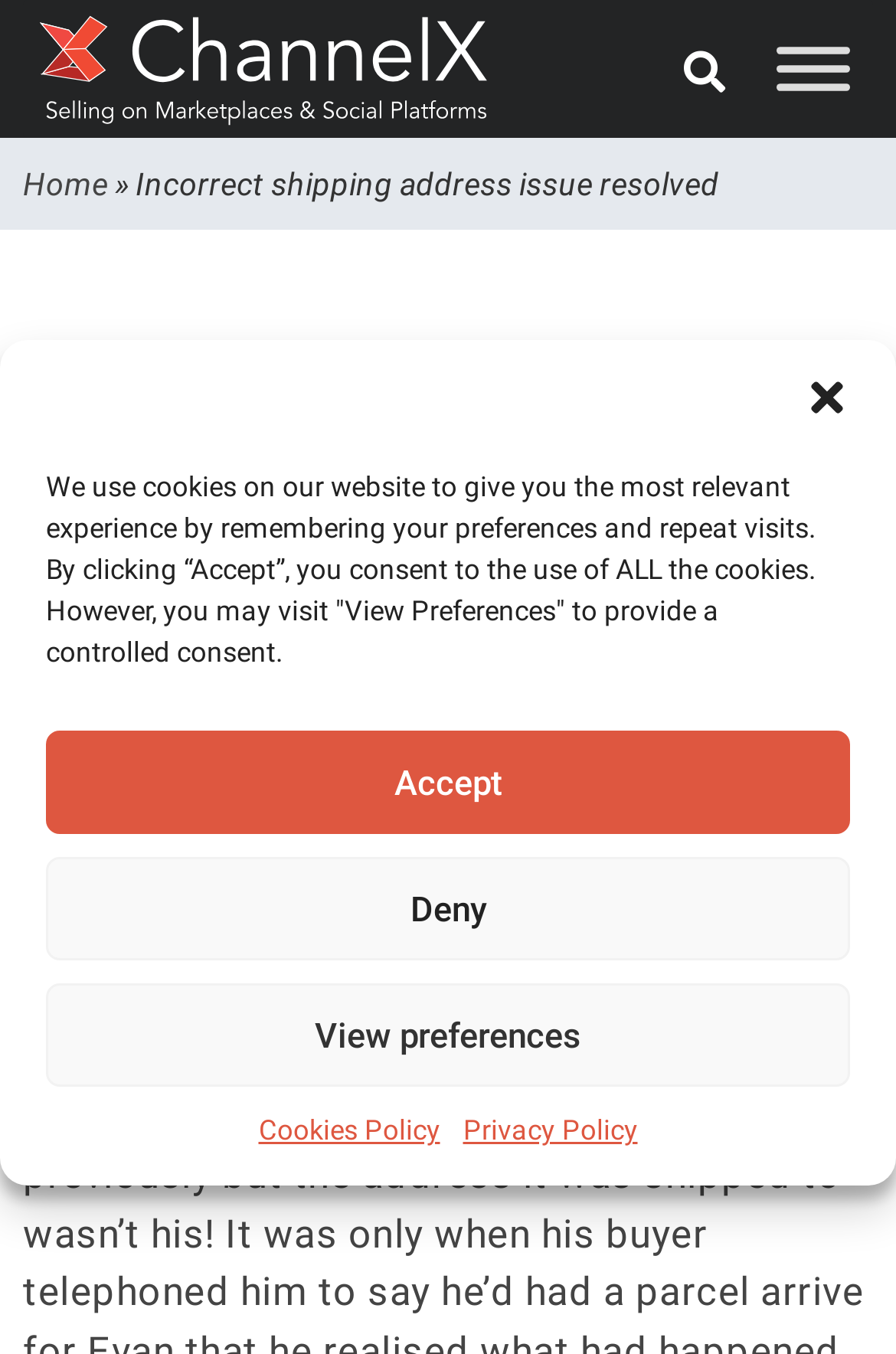Identify the bounding box coordinates of the element that should be clicked to fulfill this task: "Toggle the menu". The coordinates should be provided as four float numbers between 0 and 1, i.e., [left, top, right, bottom].

[0.867, 0.035, 0.949, 0.067]